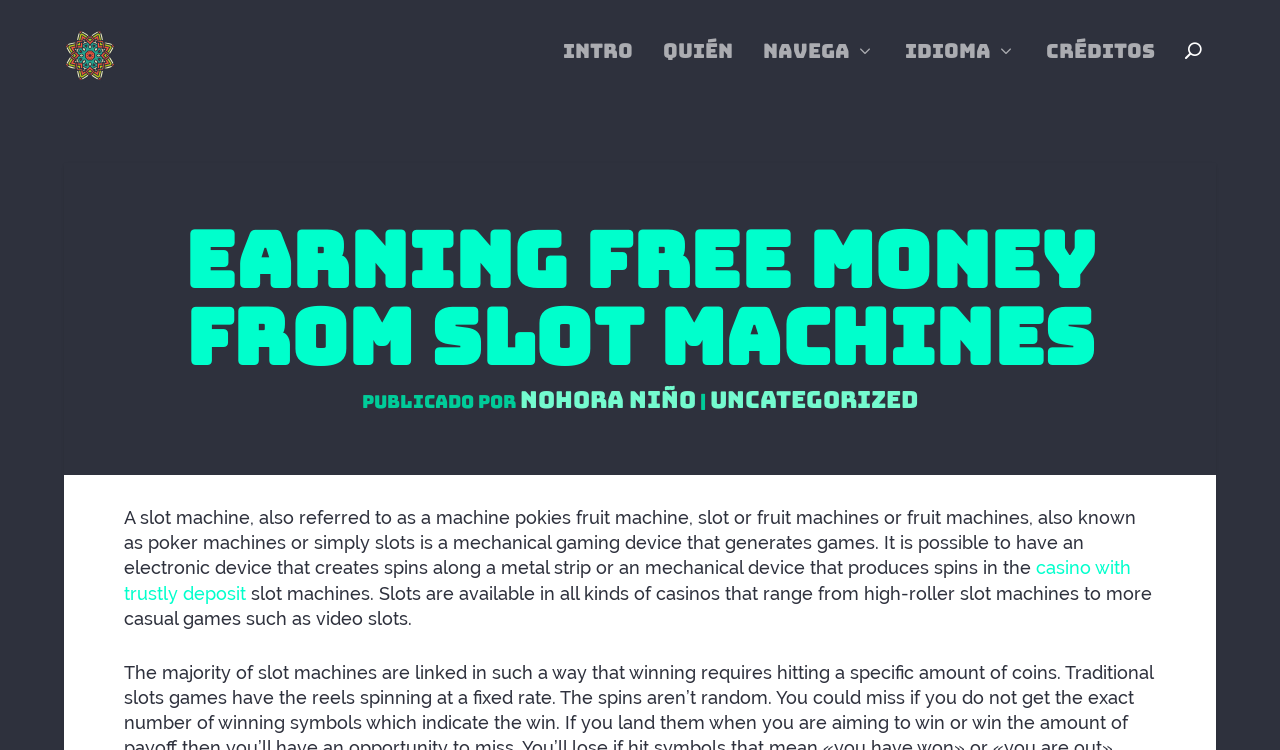What is the author of this article?
Give a single word or phrase answer based on the content of the image.

Nohora Niño